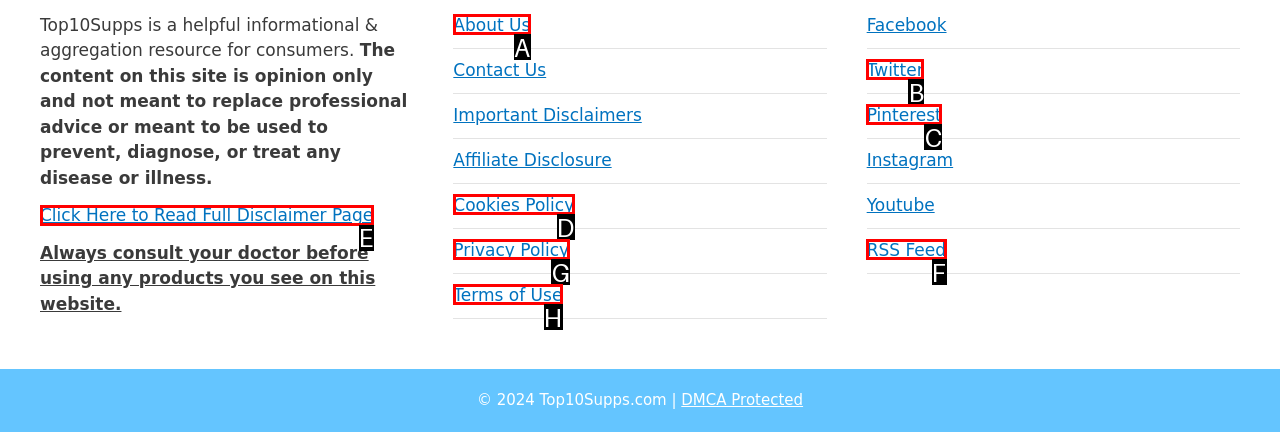Tell me the letter of the UI element to click in order to accomplish the following task: Check the privacy policy
Answer with the letter of the chosen option from the given choices directly.

G